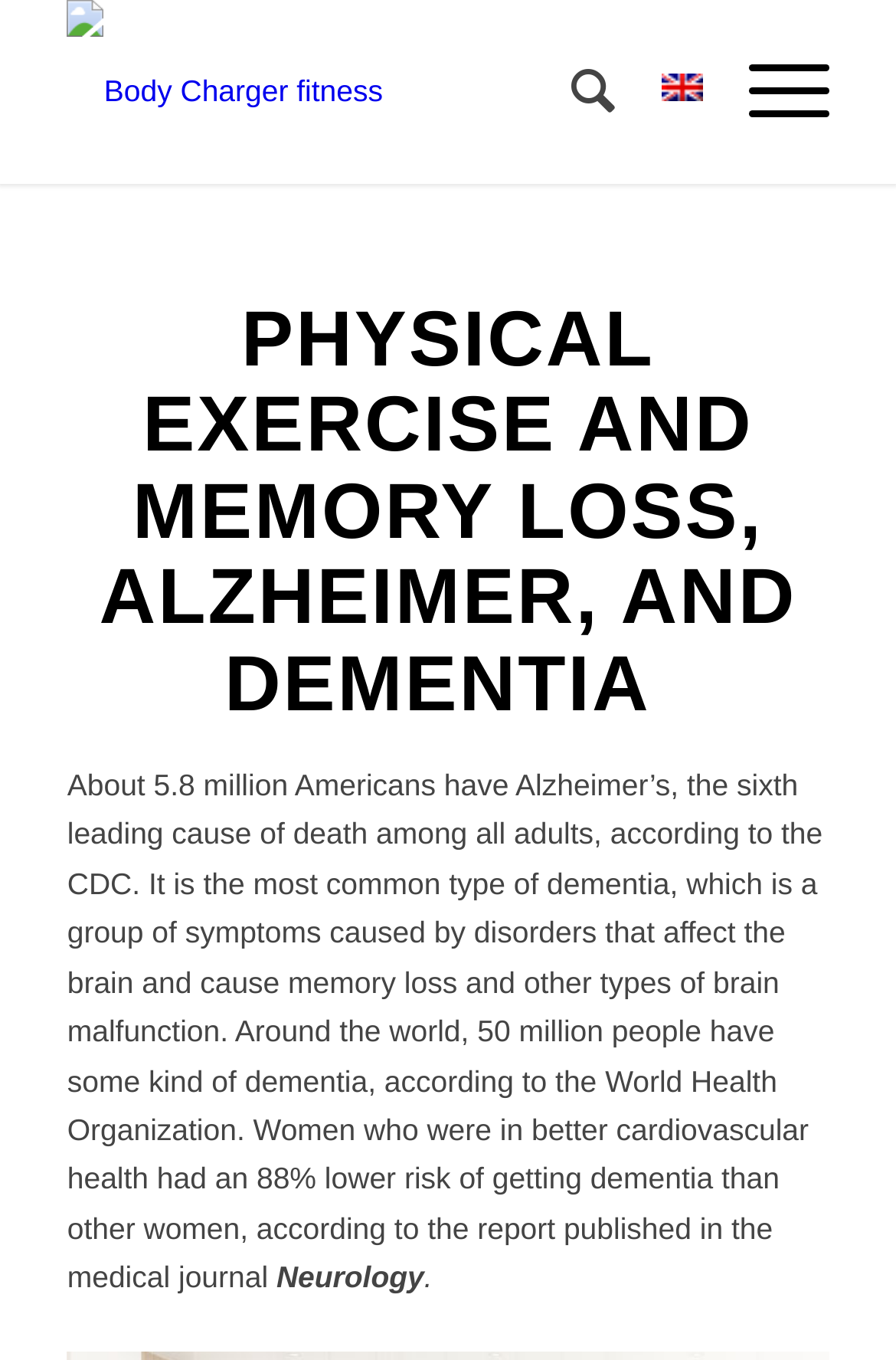Identify the text that serves as the heading for the webpage and generate it.

PHYSICAL EXERCISE AND MEMORY LOSS, ALZHEIMER, AND DEMENTIA 